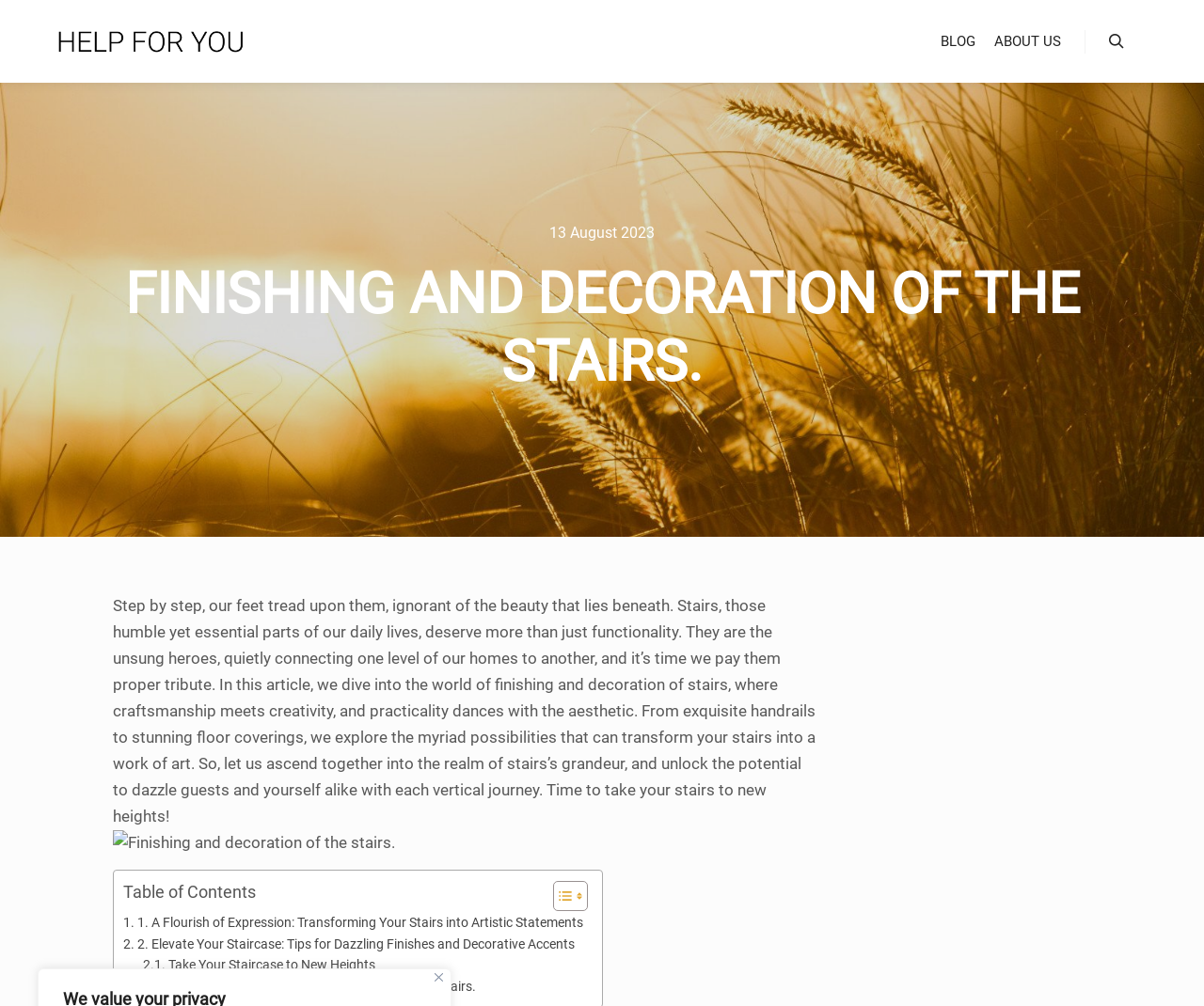Show me the bounding box coordinates of the clickable region to achieve the task as per the instruction: "Learn about the company".

[0.818, 0.0, 0.889, 0.082]